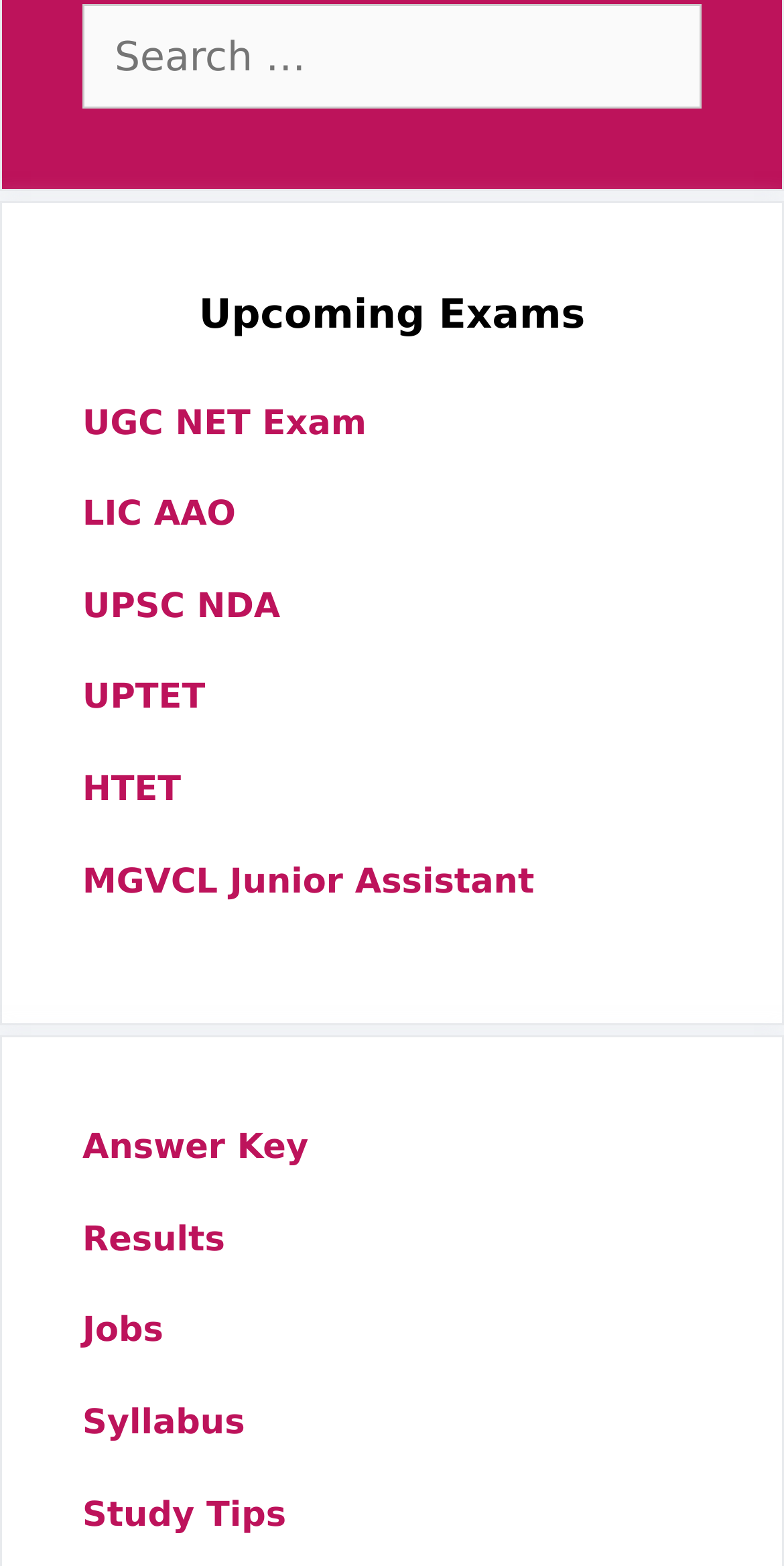Can you specify the bounding box coordinates for the region that should be clicked to fulfill this instruction: "Check Answer Key".

[0.105, 0.72, 0.393, 0.746]